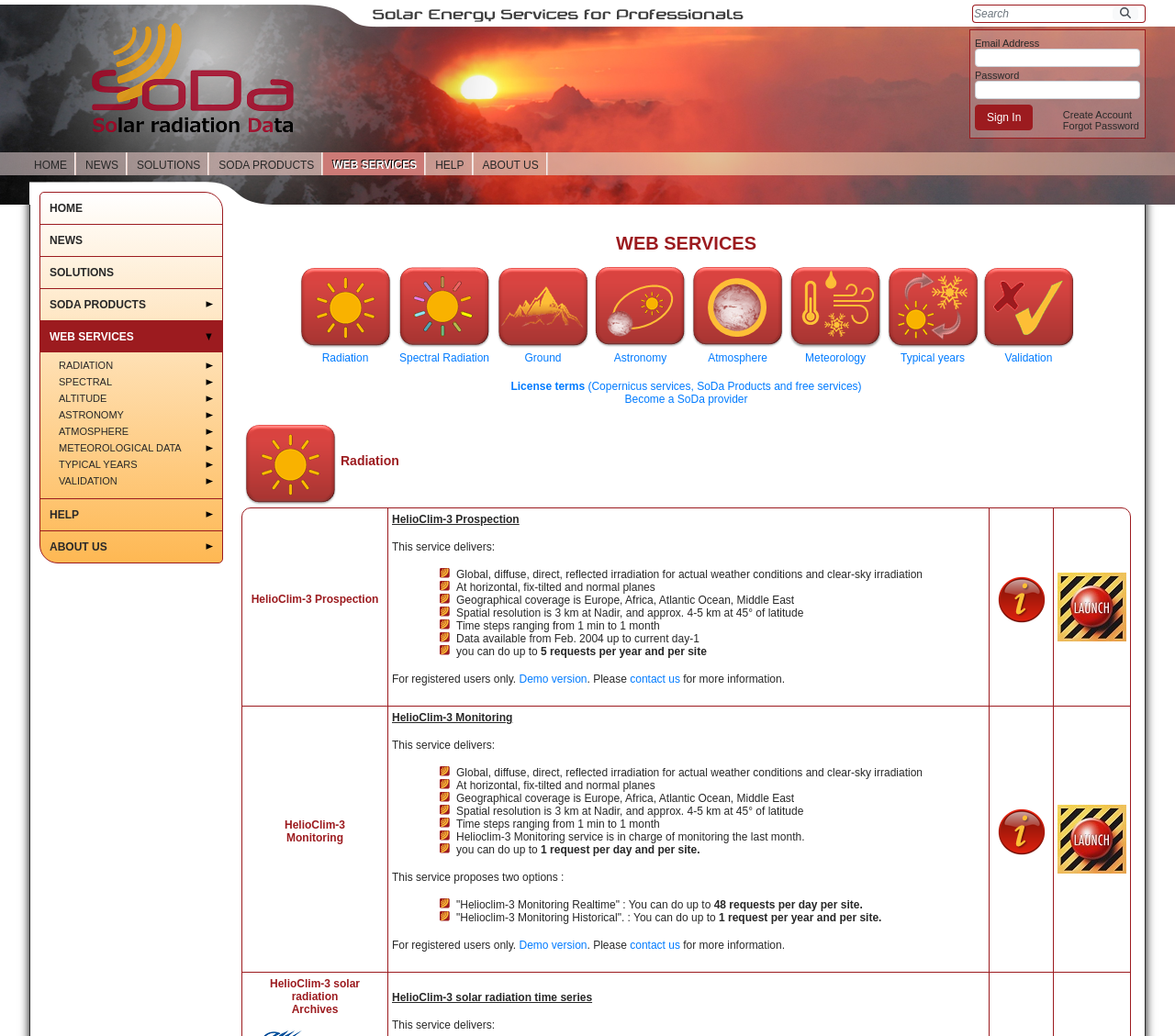What is the time period for which Solar Geometry 2 is valid?
Please answer the question with as much detail and depth as you can.

The question can be answered by looking at the table with the rowheader 'Solar Geometry 2'. The gridcell next to it describes the service as 'Valid over the time period 1980-2030, the algorithm is 20 times faster than the well-know SPA algorithm (Solar Position Algorithm), with an accuracy order of approx. 0.005°.'